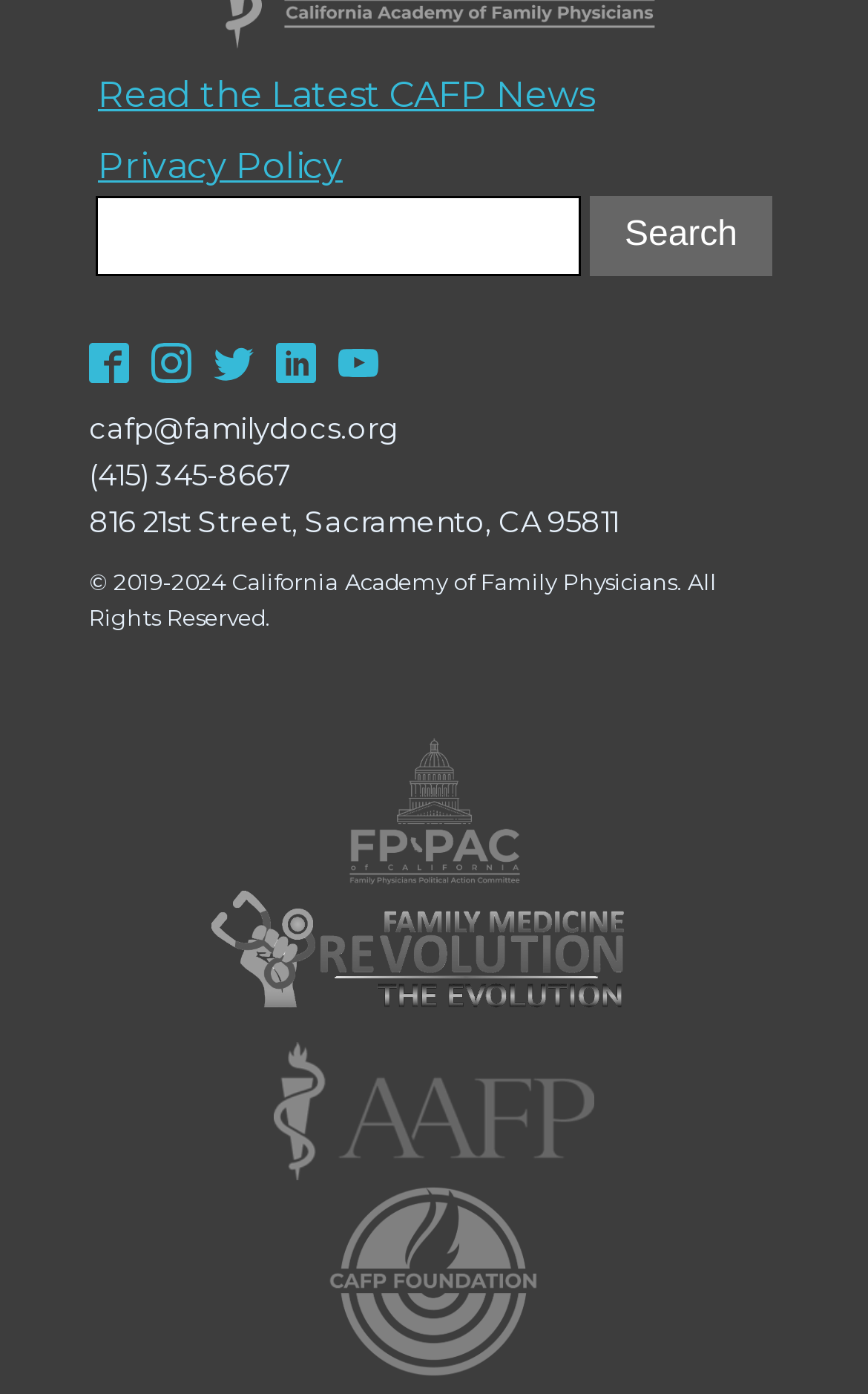Locate the bounding box coordinates of the element that should be clicked to execute the following instruction: "Read the latest CAFP news".

[0.113, 0.049, 0.685, 0.089]